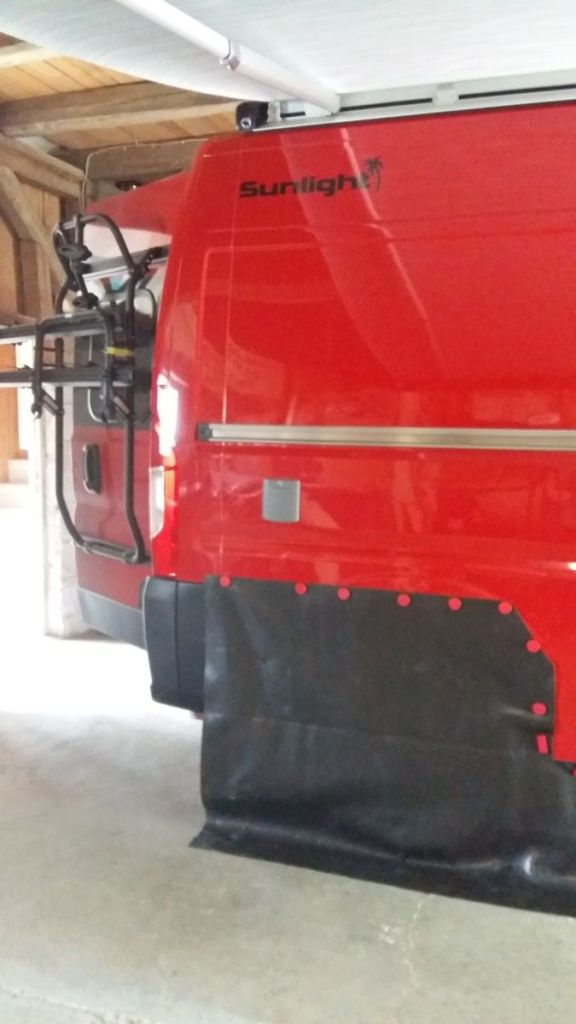Respond to the following question using a concise word or phrase: 
What is the purpose of the black protective cover?

Protecting the vehicle's exterior